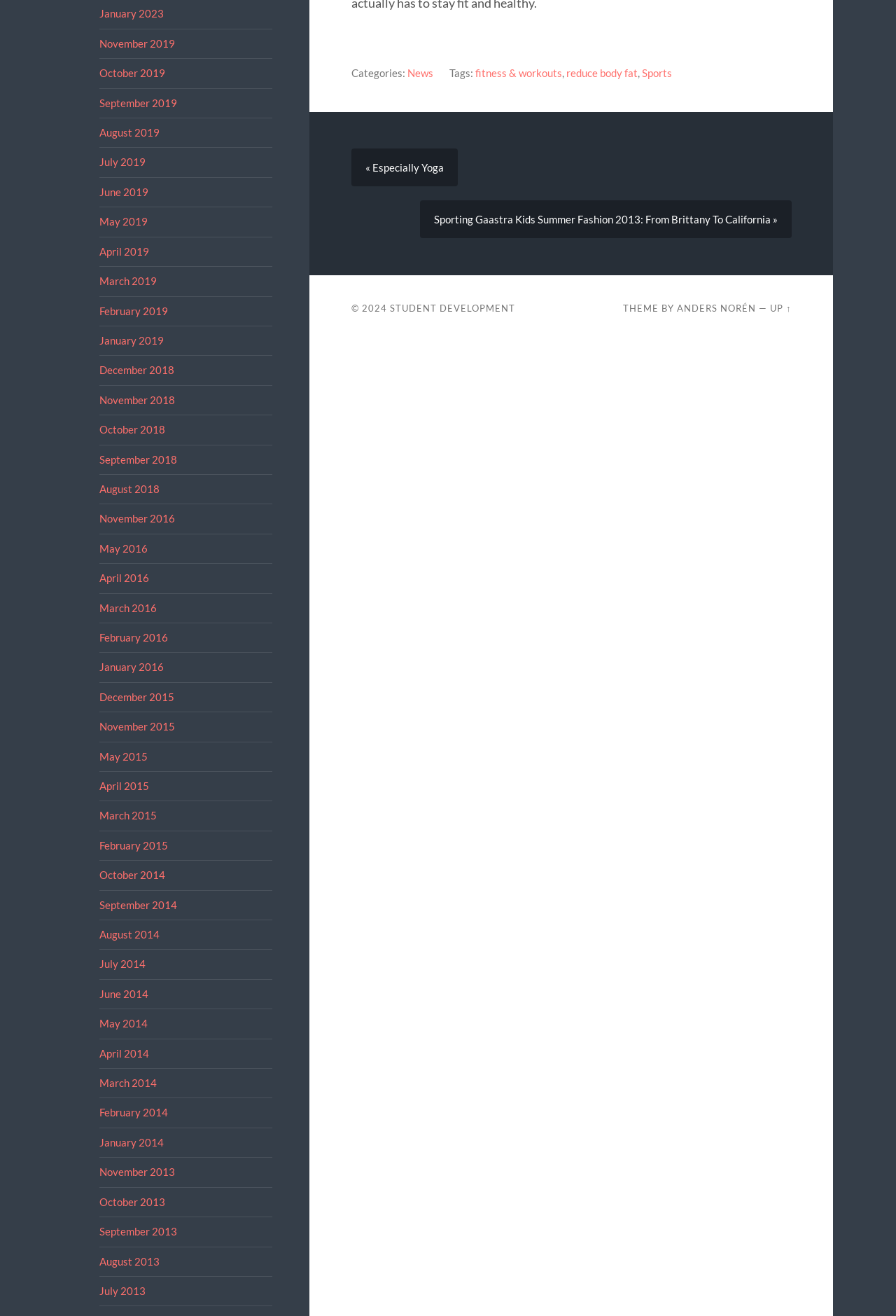Identify the bounding box coordinates necessary to click and complete the given instruction: "Go to News".

[0.454, 0.051, 0.483, 0.06]